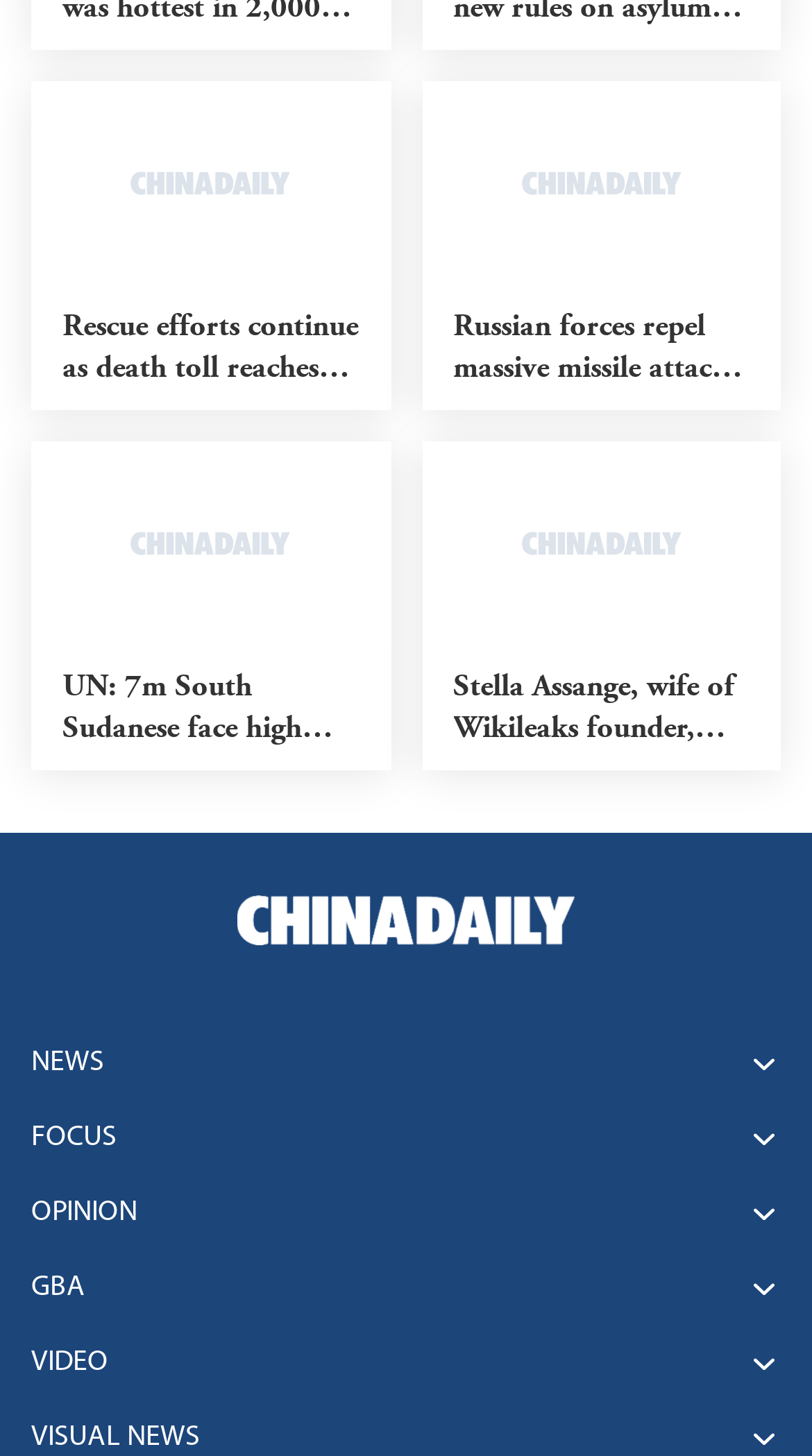Answer the following inquiry with a single word or phrase:
What is the title of the article with the corresponding image at coordinates [0.291, 0.615, 0.709, 0.649]?

Not specified